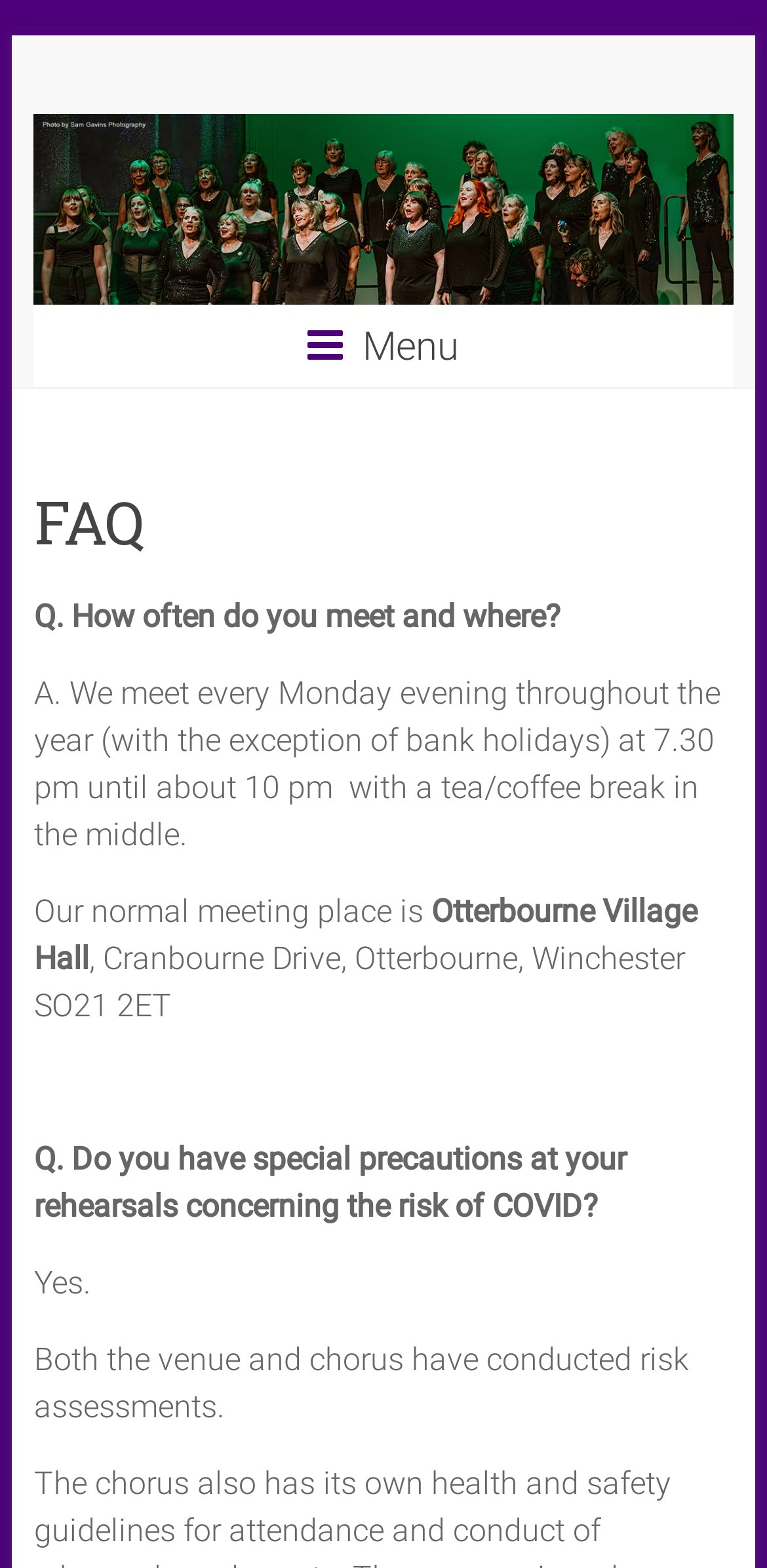Generate a comprehensive description of the webpage content.

The webpage is about the FAQ section of Winchester A Cappella, a musical group. At the top, there is a logo image of Winchester A Cappella, accompanied by a complementary element. Below the logo, there is a menu icon with the text "Menu". 

The main content of the page is divided into sections, each with a question and answer format. The first section has a question "How often do you meet and where?" and the answer is "We meet every Monday evening throughout the year (with the exception of bank holidays) at 7.30 pm until about 10 pm with a tea/coffee break in the middle." This section is positioned at the top left of the page.

Below the first section, there is another section with the question "Our normal meeting place is" and the answer is "Otterbourne Village Hall, Cranbourne Drive, Otterbourne, Winchester SO21 2ET". This section is positioned below the first section, aligned to the left.

Further down the page, there is another section with the question "Do you have special precautions at your rehearsals concerning the risk of COVID?" and the answer is "Yes. Both the venue and chorus have conducted risk assessments." This section is positioned at the bottom left of the page.

There are a total of 3 sections with questions and answers, and they are all aligned to the left side of the page. The text is clear and concise, making it easy to read and understand.